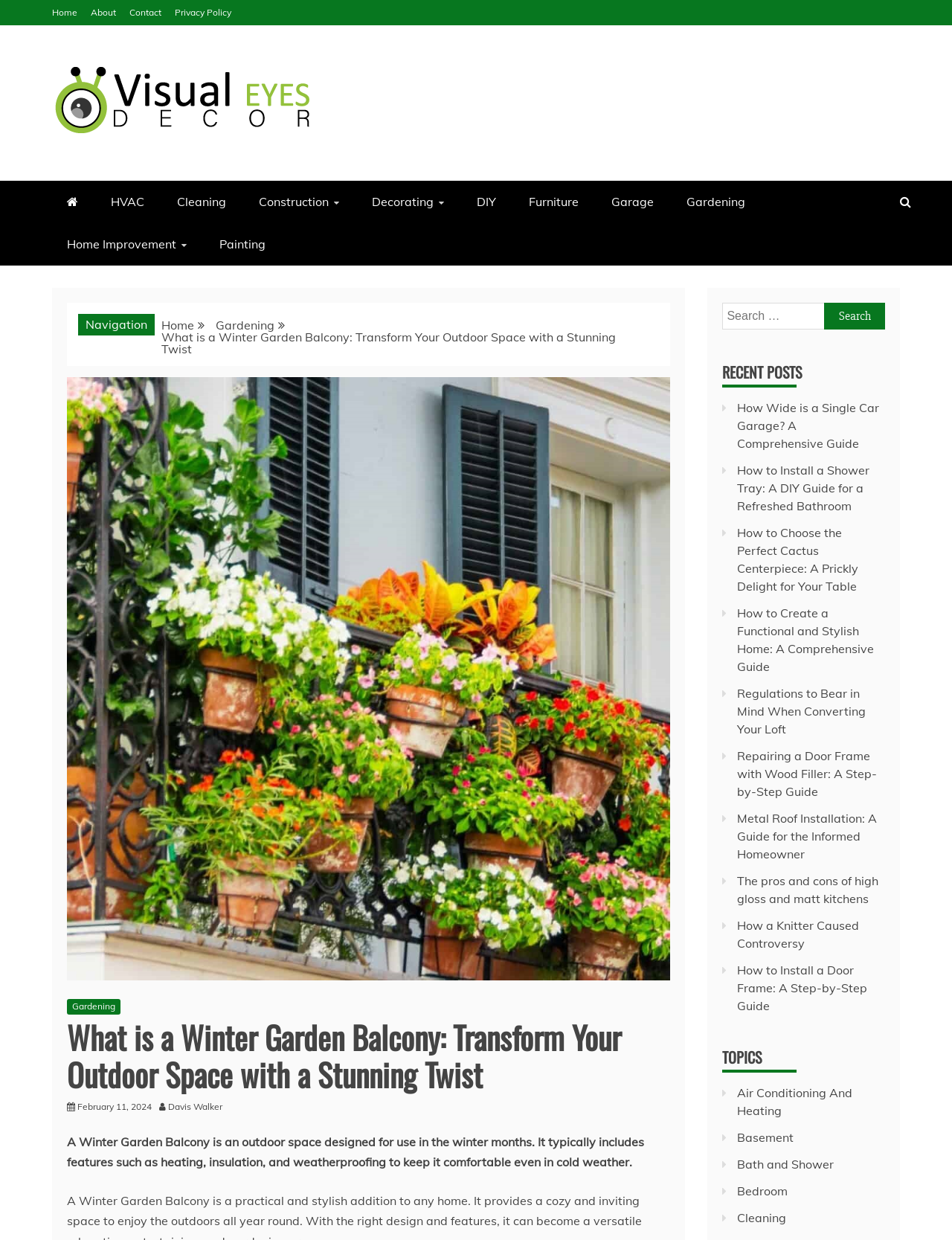Indicate the bounding box coordinates of the element that must be clicked to execute the instruction: "View the copyright information". The coordinates should be given as four float numbers between 0 and 1, i.e., [left, top, right, bottom].

None